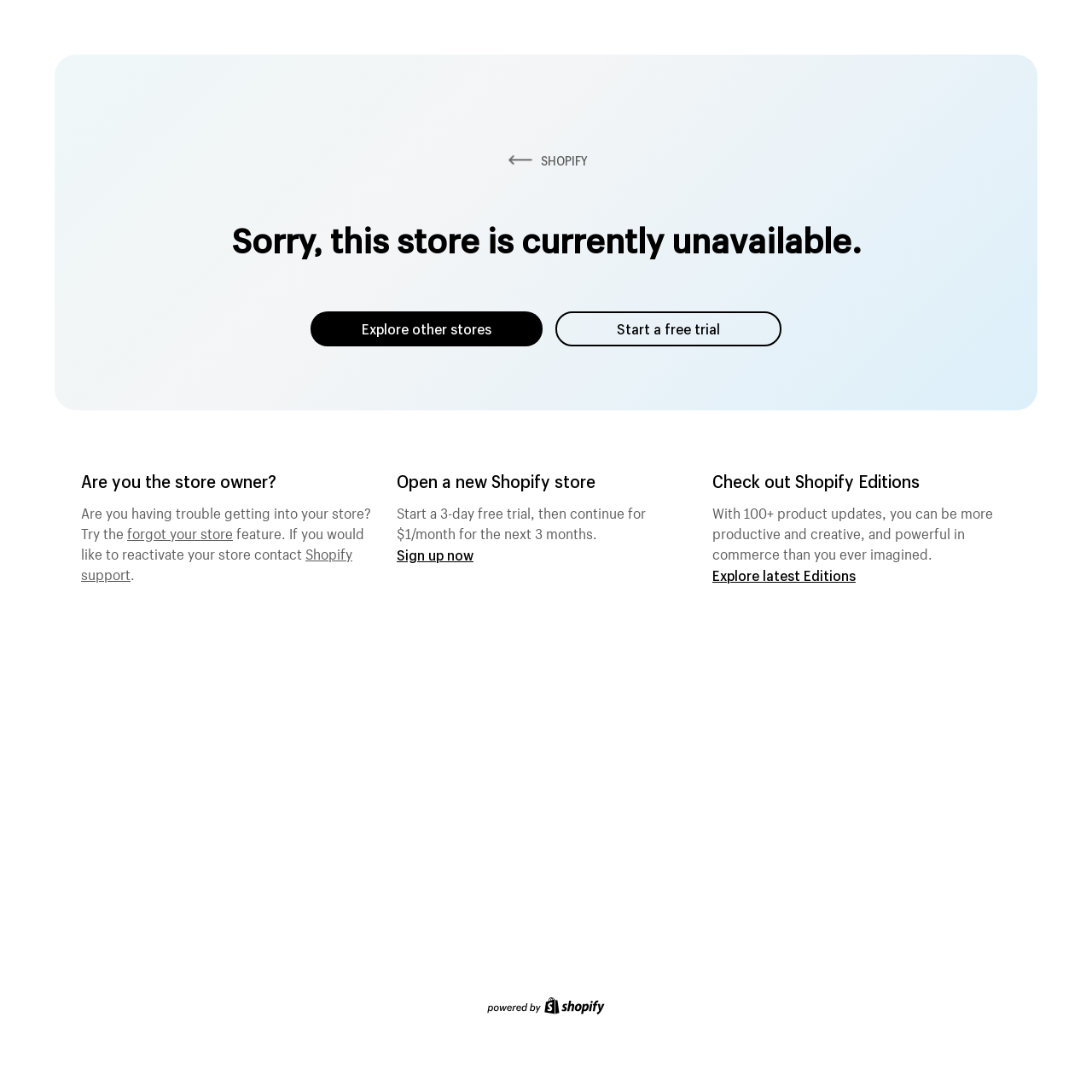What can I do if I'm having trouble getting into my store?
Provide a one-word or short-phrase answer based on the image.

try forgot password feature